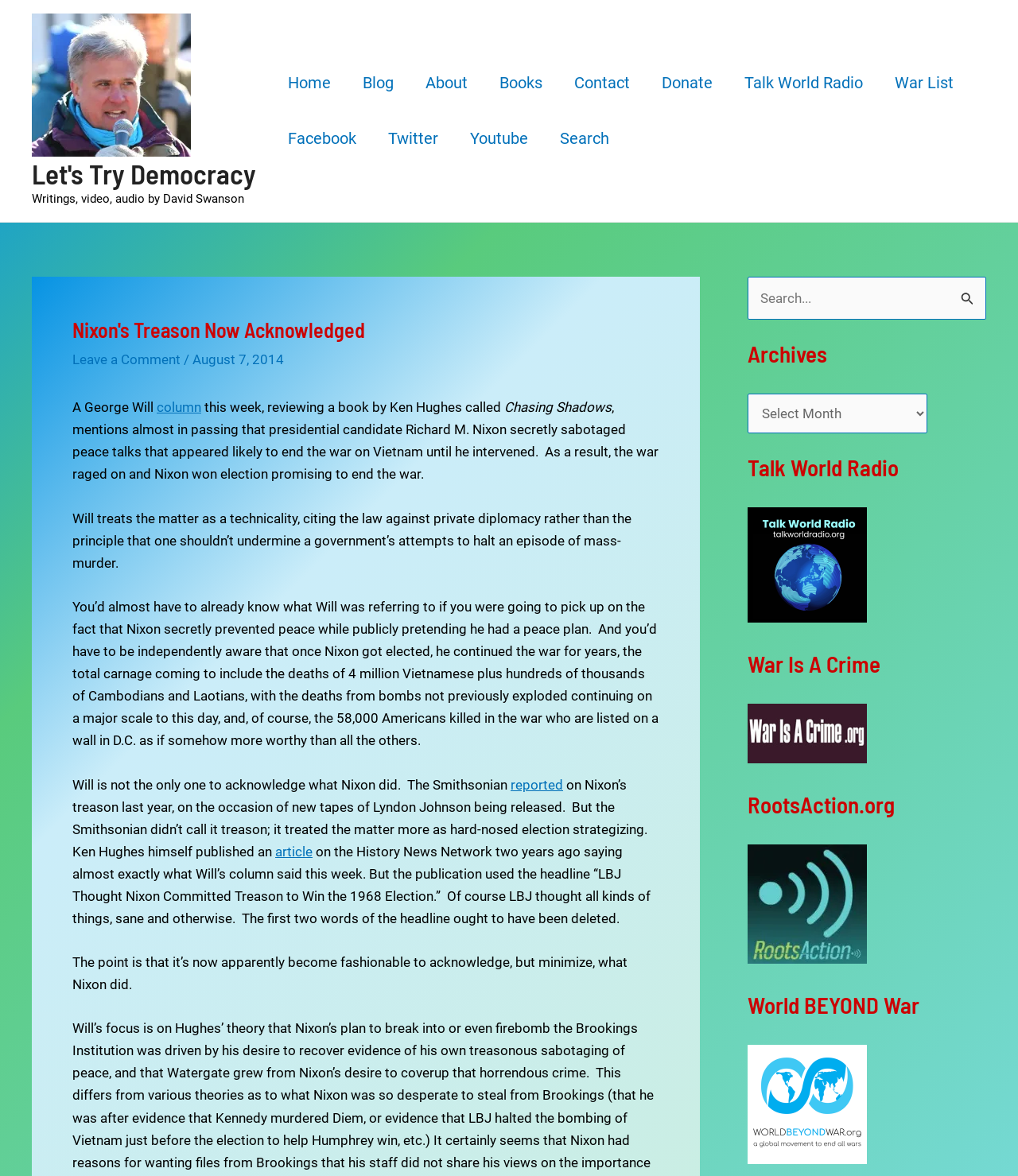Point out the bounding box coordinates of the section to click in order to follow this instruction: "Listen to 'Talk World Radio'".

[0.734, 0.473, 0.852, 0.486]